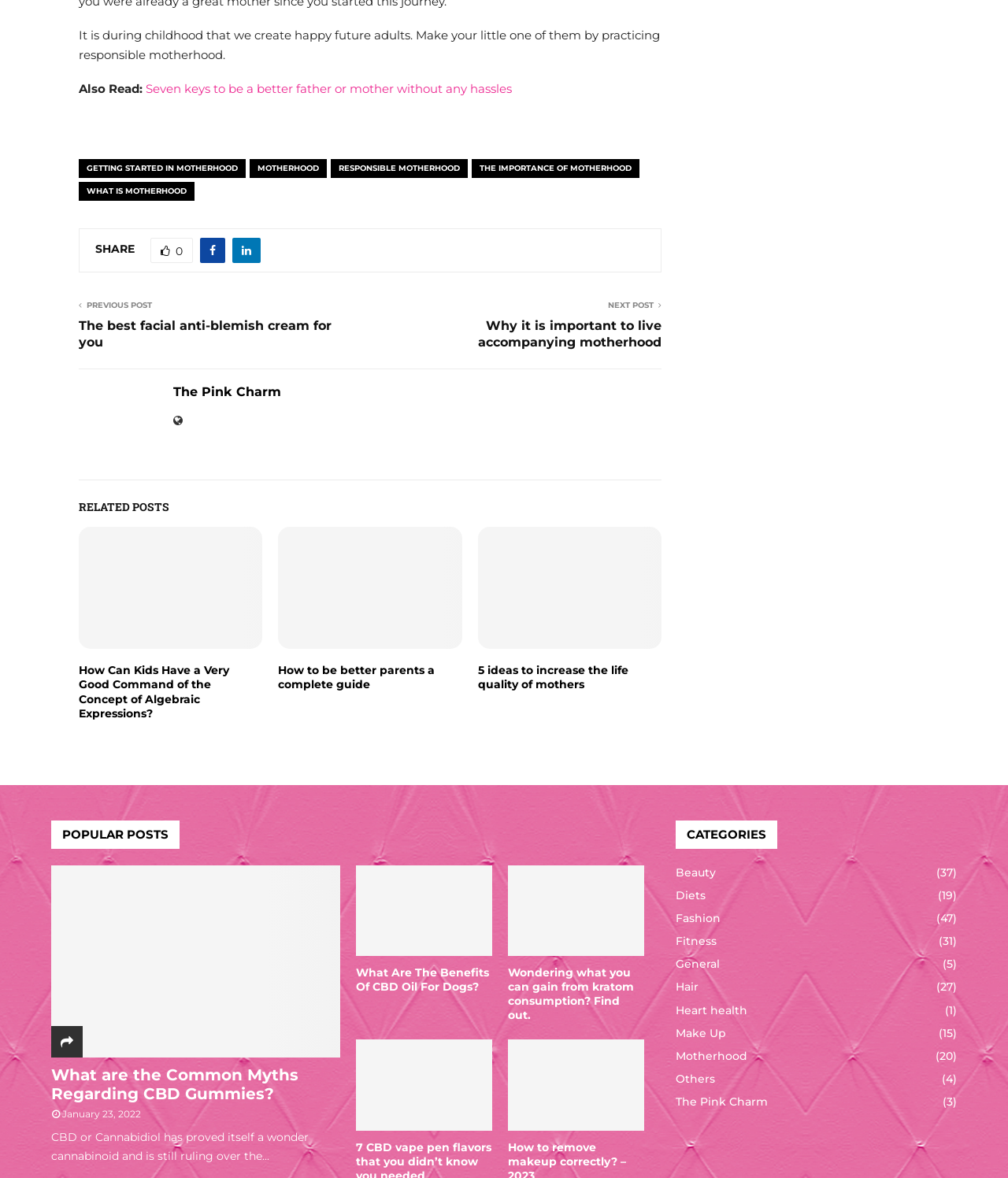Specify the bounding box coordinates of the element's area that should be clicked to execute the given instruction: "Share the post on social media". The coordinates should be four float numbers between 0 and 1, i.e., [left, top, right, bottom].

[0.095, 0.206, 0.134, 0.218]